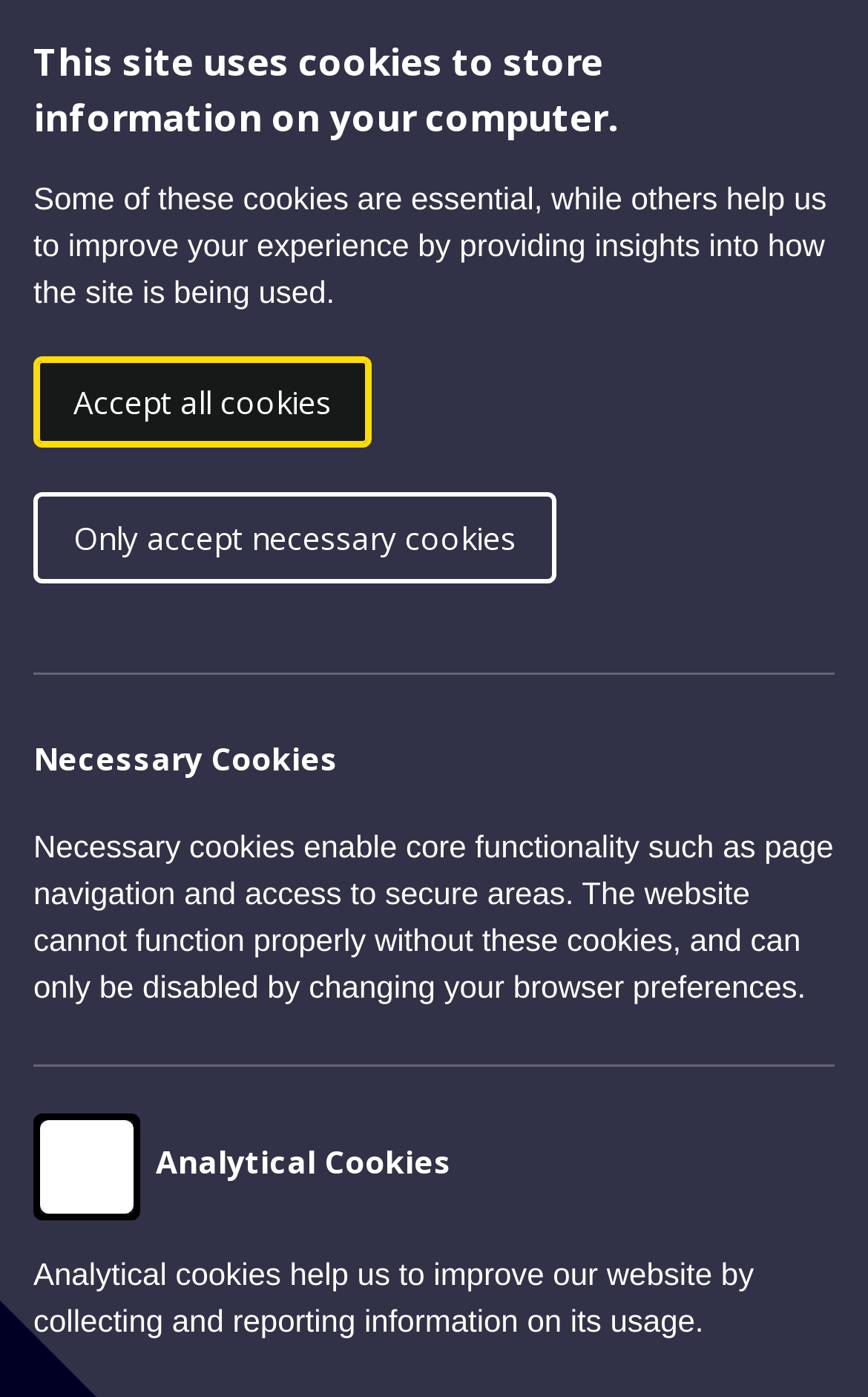Please find the bounding box coordinates of the element that must be clicked to perform the given instruction: "Go to the Home page". The coordinates should be four float numbers from 0 to 1, i.e., [left, top, right, bottom].

[0.038, 0.47, 0.162, 0.501]